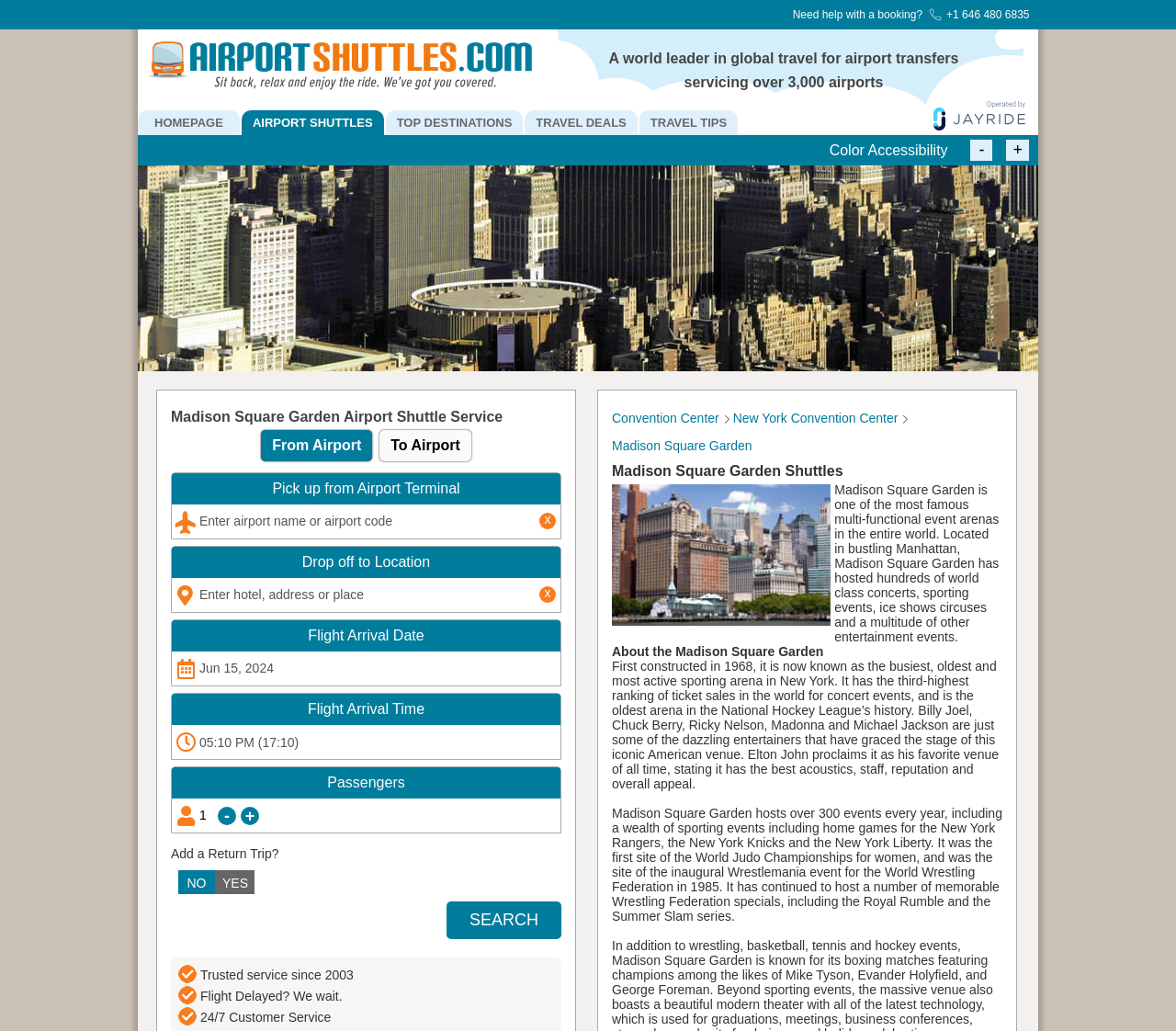What is the name of the event arena mentioned on the webpage?
Answer the question with a detailed and thorough explanation.

I found the name of the event arena by reading the static text on the webpage, which mentions 'Madison Square Garden' as a famous multi-functional event arena.